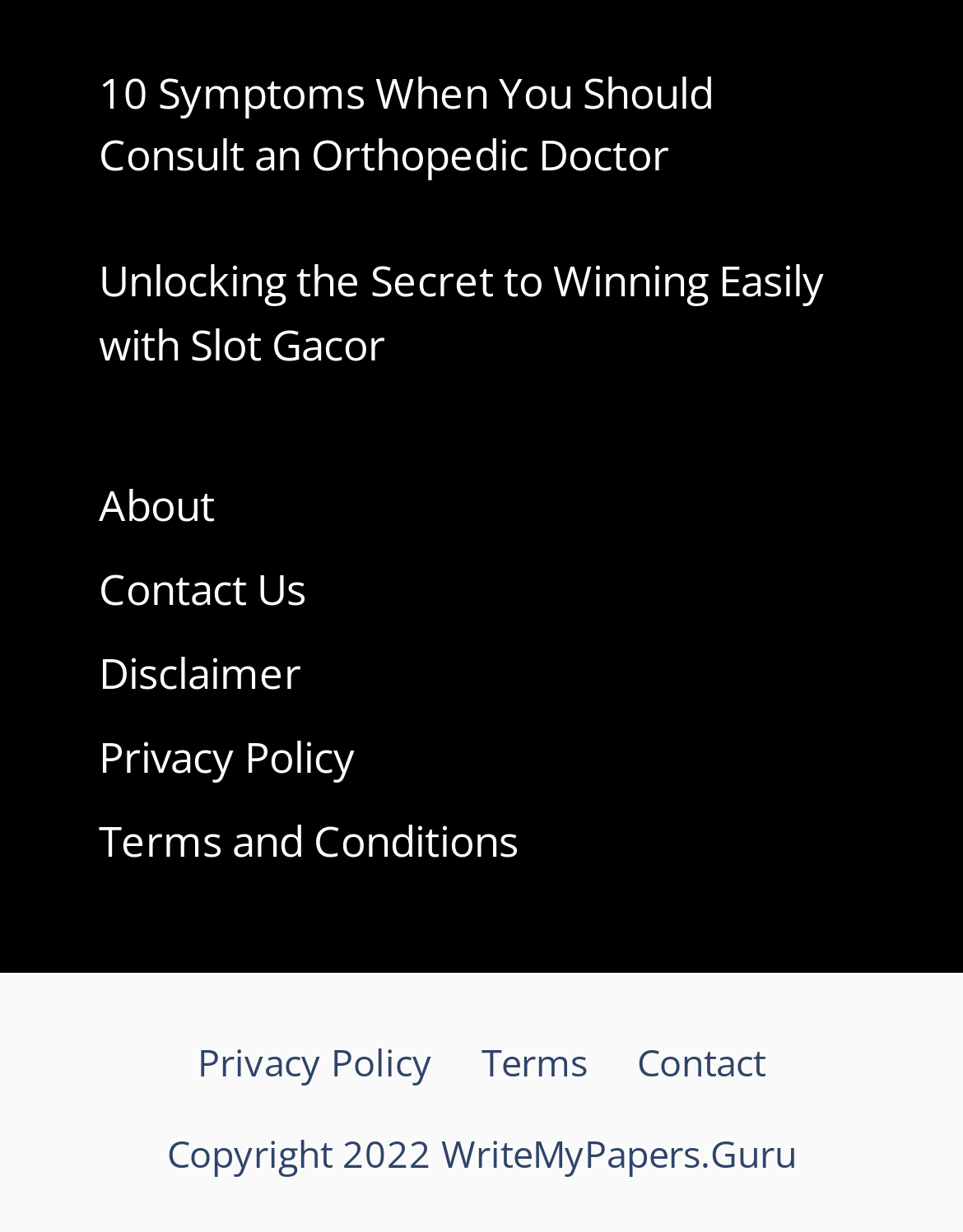Provide the bounding box for the UI element matching this description: "Contact Us".

[0.103, 0.455, 0.318, 0.501]